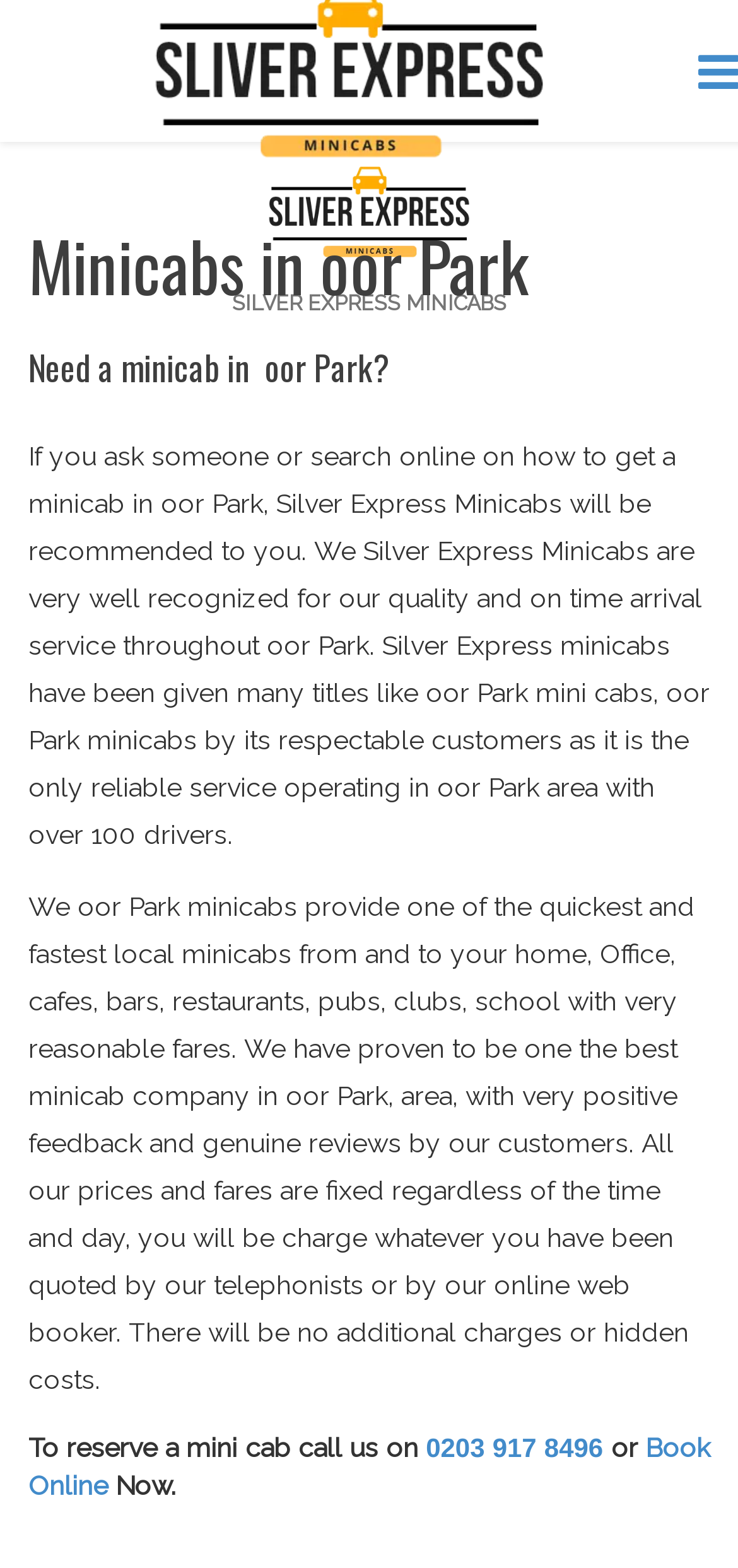Specify the bounding box coordinates (top-left x, top-left y, bottom-right x, bottom-right y) of the UI element in the screenshot that matches this description: random videochat (room/show)

None